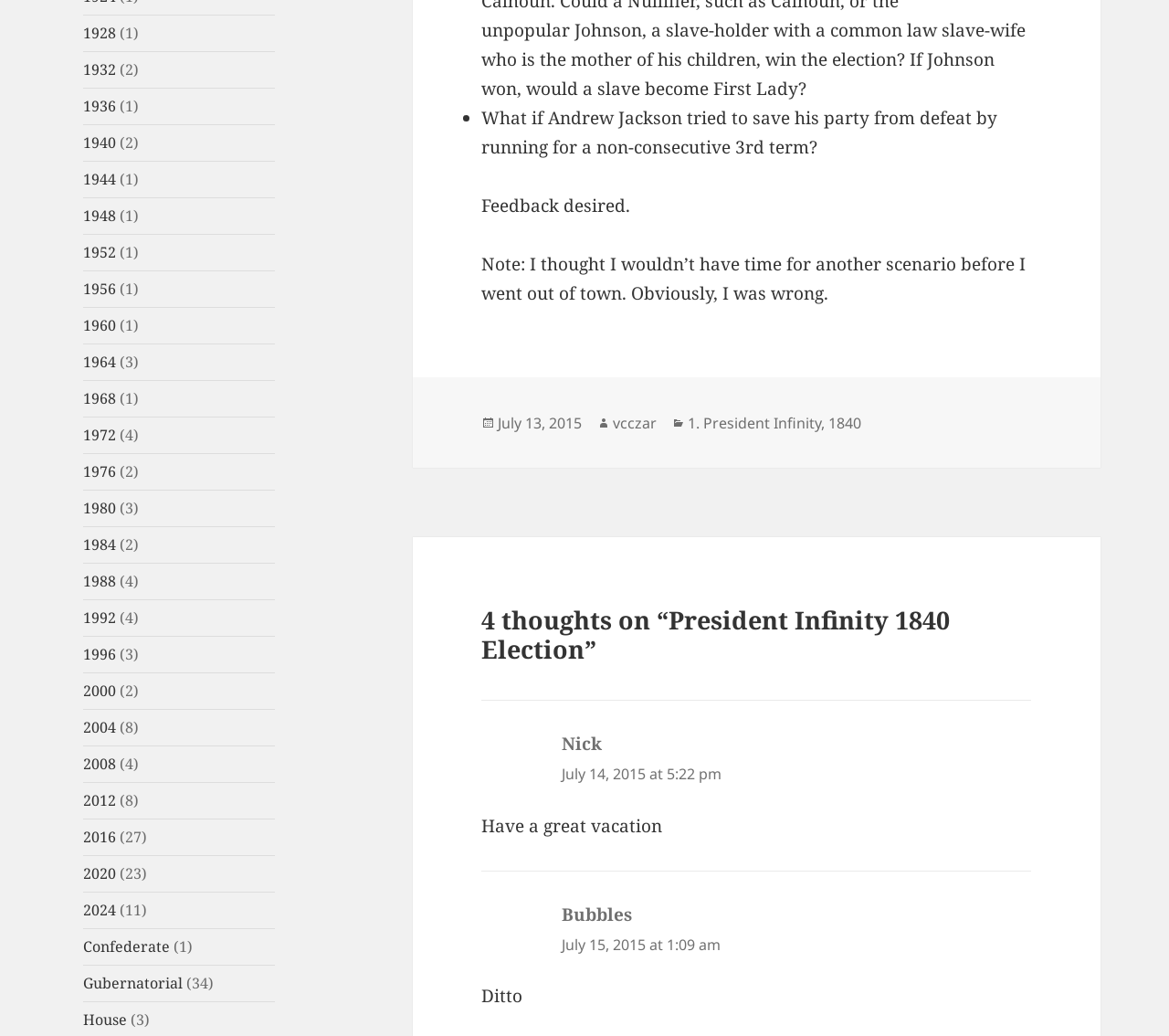Highlight the bounding box coordinates of the element that should be clicked to carry out the following instruction: "Click on the link 'July 14, 2015 at 5:22 pm'". The coordinates must be given as four float numbers ranging from 0 to 1, i.e., [left, top, right, bottom].

[0.48, 0.737, 0.617, 0.757]